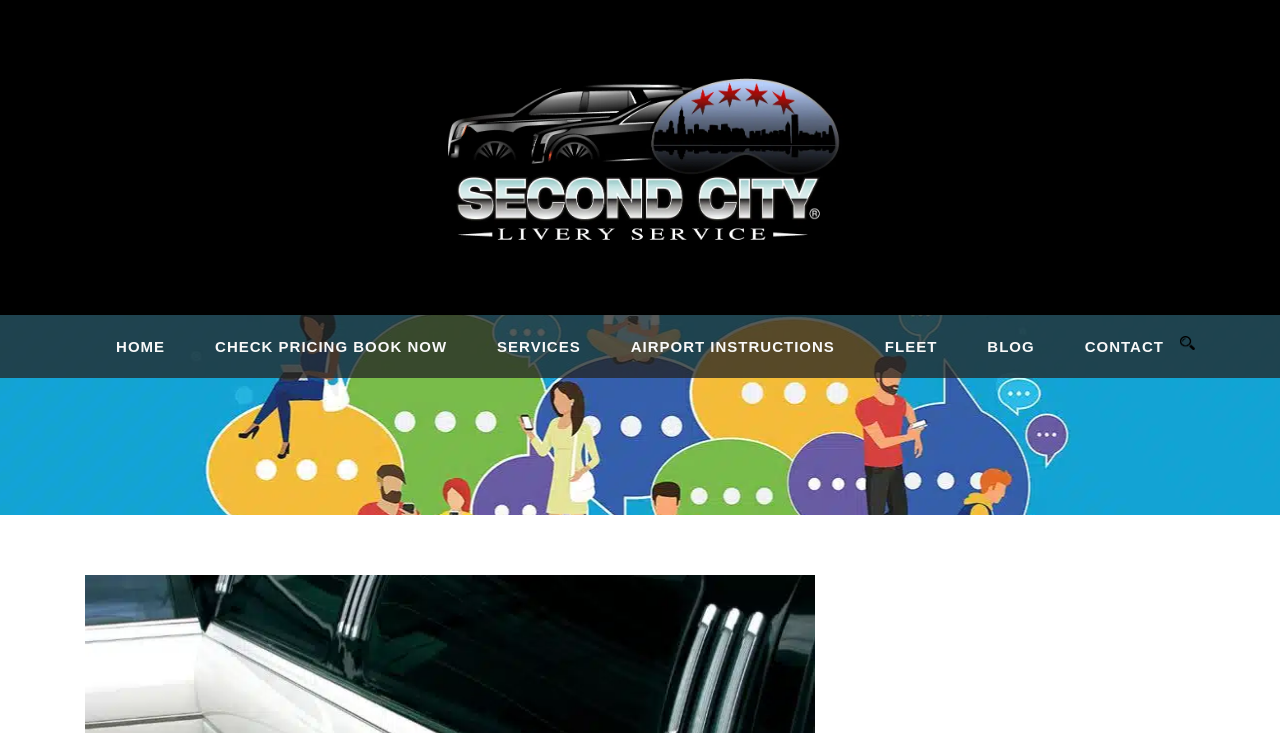What type of service is being promoted?
Based on the image, answer the question with a single word or brief phrase.

Limousine service